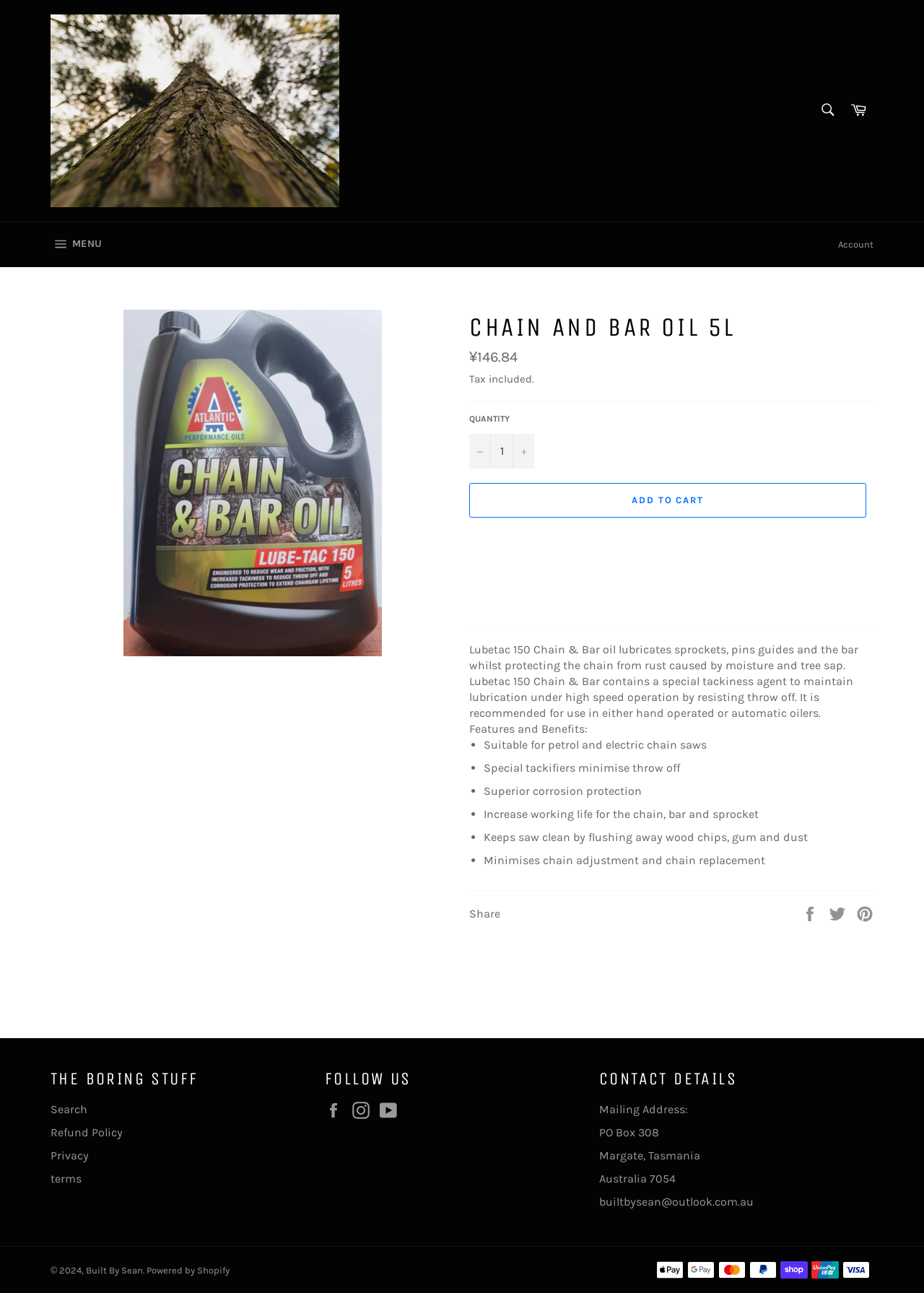Locate the headline of the webpage and generate its content.

CHAIN AND BAR OIL 5L